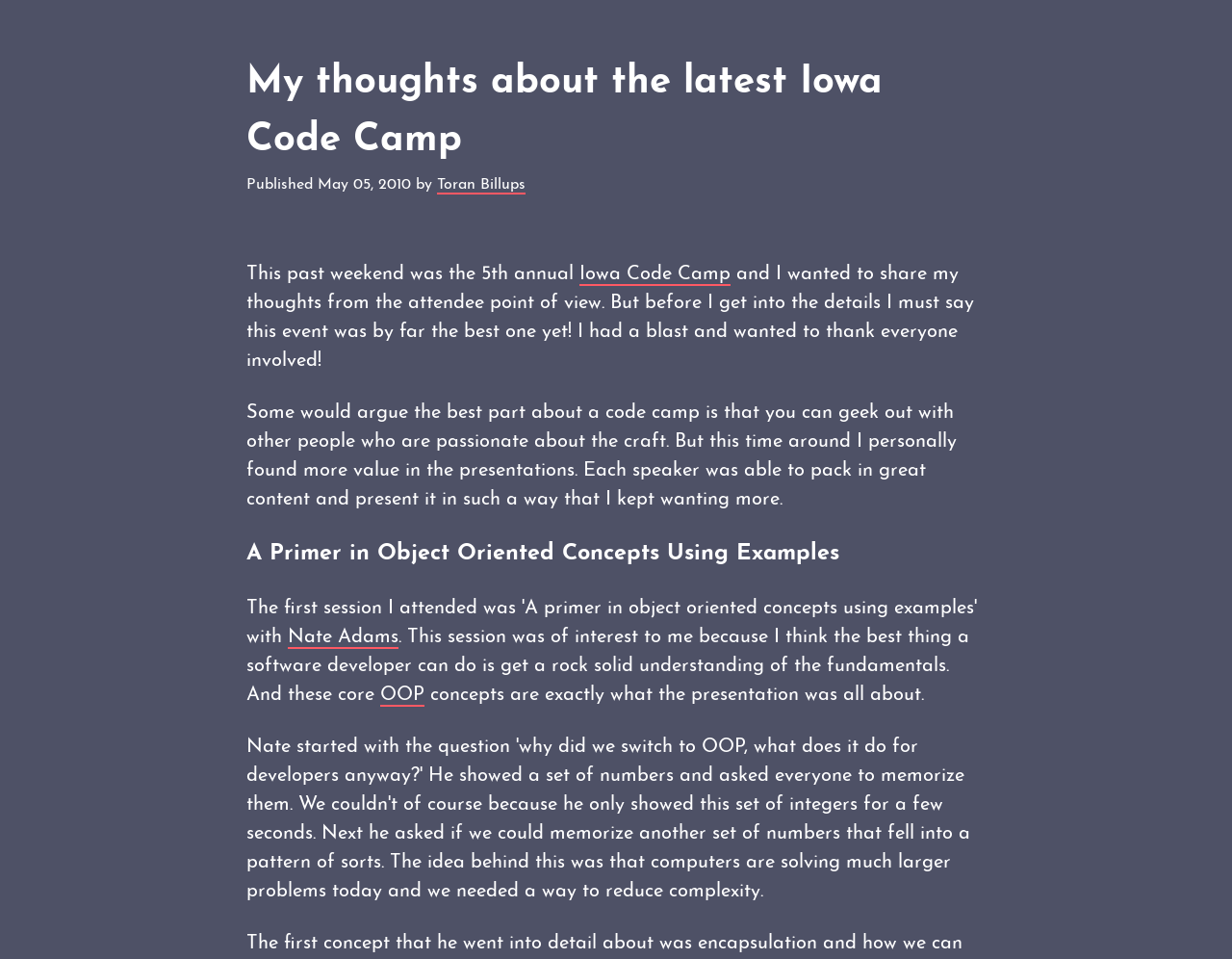Predict the bounding box for the UI component with the following description: "Iowa Code Camp".

[0.47, 0.276, 0.593, 0.298]